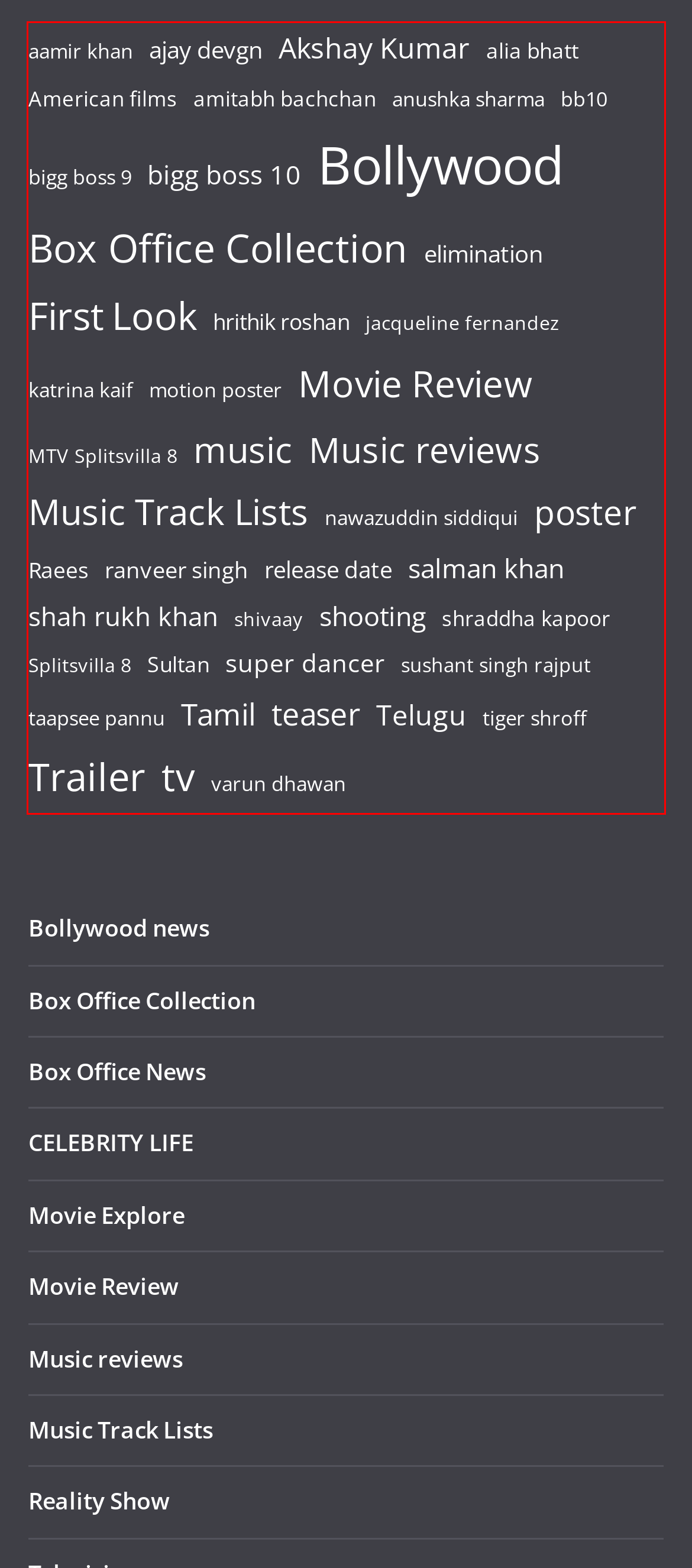Using the provided webpage screenshot, recognize the text content in the area marked by the red bounding box.

aamir khan ajay devgn Akshay Kumar alia bhatt American films amitabh bachchan anushka sharma bb10 bigg boss 9 bigg boss 10 Bollywood Box Office Collection elimination First Look hrithik roshan jacqueline fernandez katrina kaif motion poster Movie Review MTV Splitsvilla 8 music Music reviews Music Track Lists nawazuddin siddiqui poster Raees ranveer singh release date salman khan shah rukh khan shivaay shooting shraddha kapoor Splitsvilla 8 Sultan super dancer sushant singh rajput taapsee pannu Tamil teaser Telugu tiger shroff Trailer tv varun dhawan